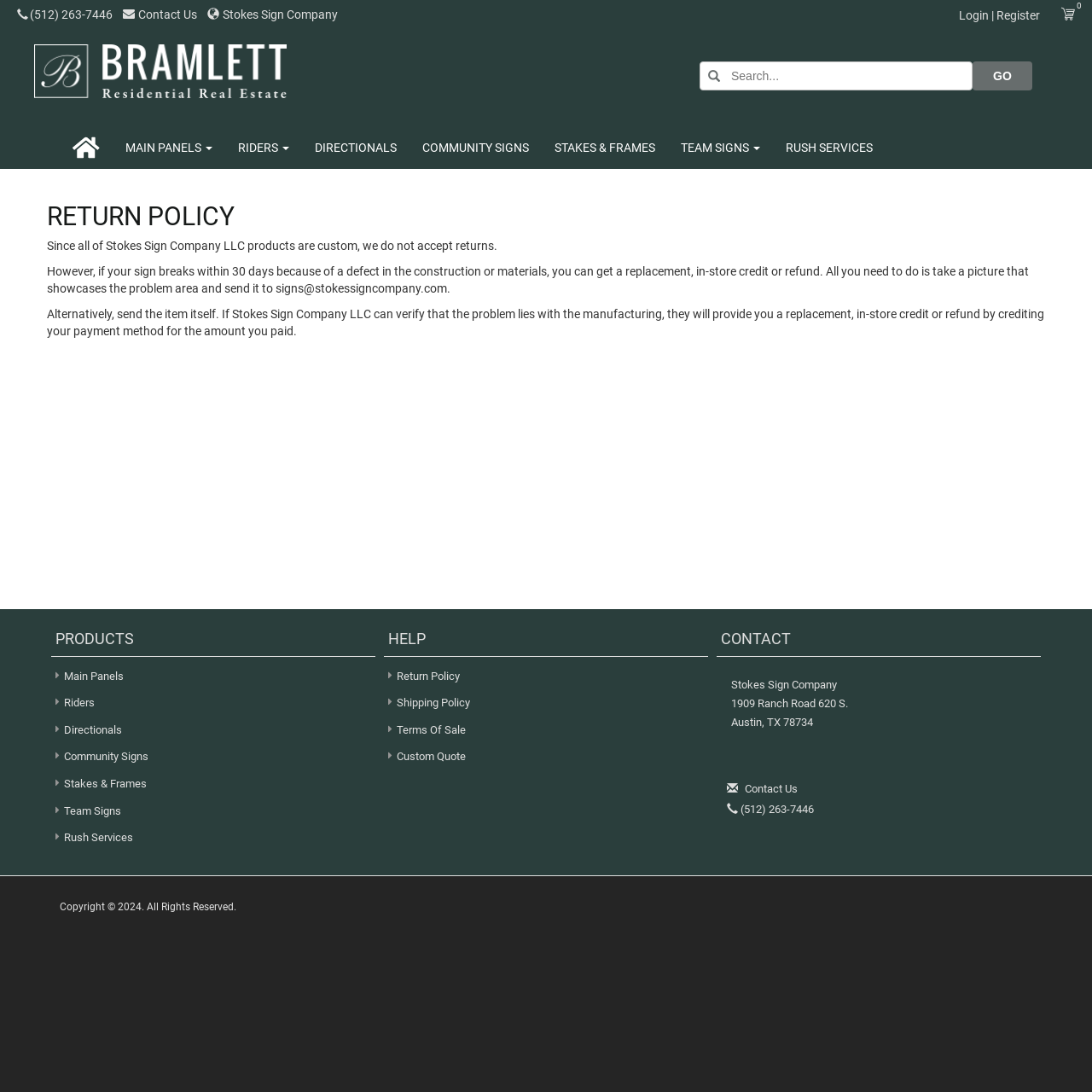Pinpoint the bounding box coordinates of the clickable element to carry out the following instruction: "View Return Policy."

[0.043, 0.185, 0.957, 0.211]